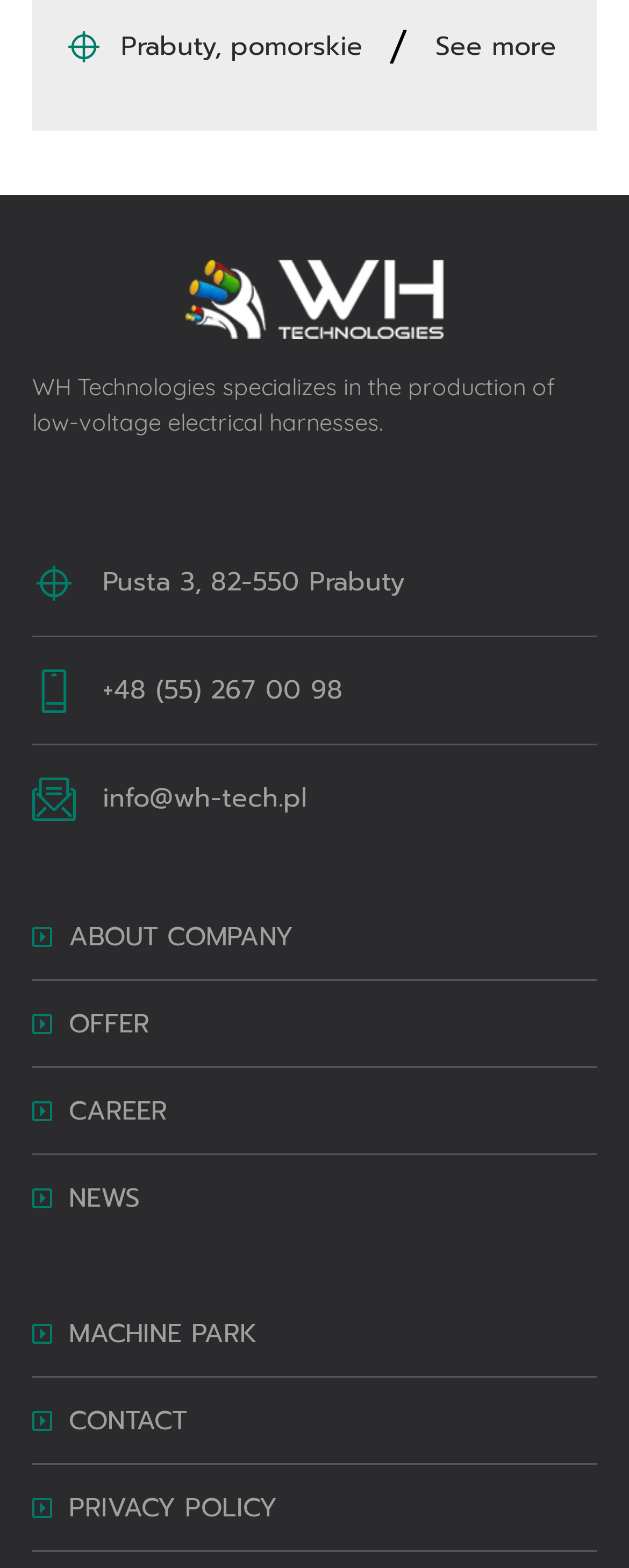Identify the bounding box coordinates for the UI element described as: "ABOUT COMPANY". The coordinates should be provided as four floats between 0 and 1: [left, top, right, bottom].

[0.051, 0.585, 0.949, 0.61]